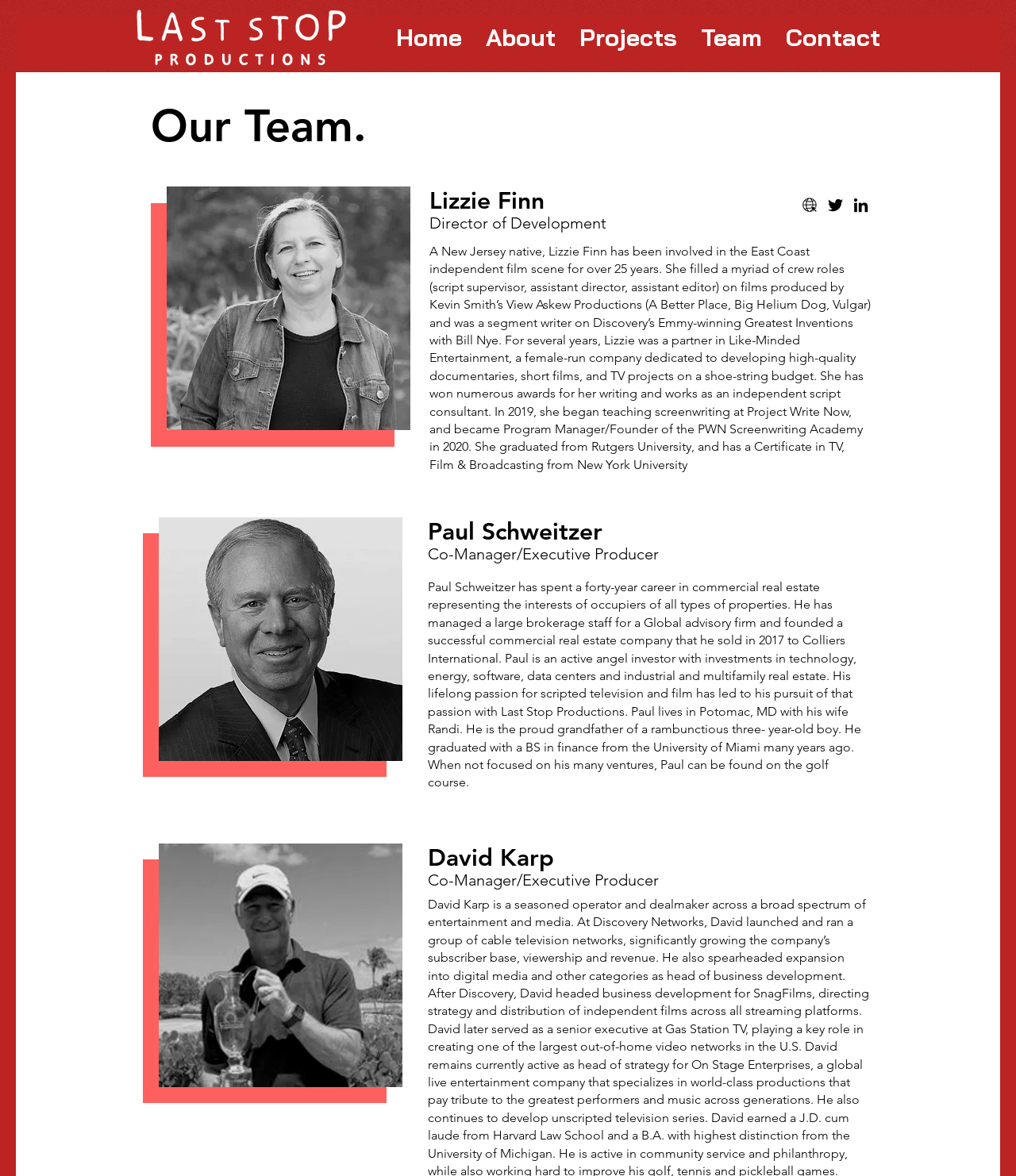What is Lizzie Finn's role?
Using the screenshot, give a one-word or short phrase answer.

Director of Development